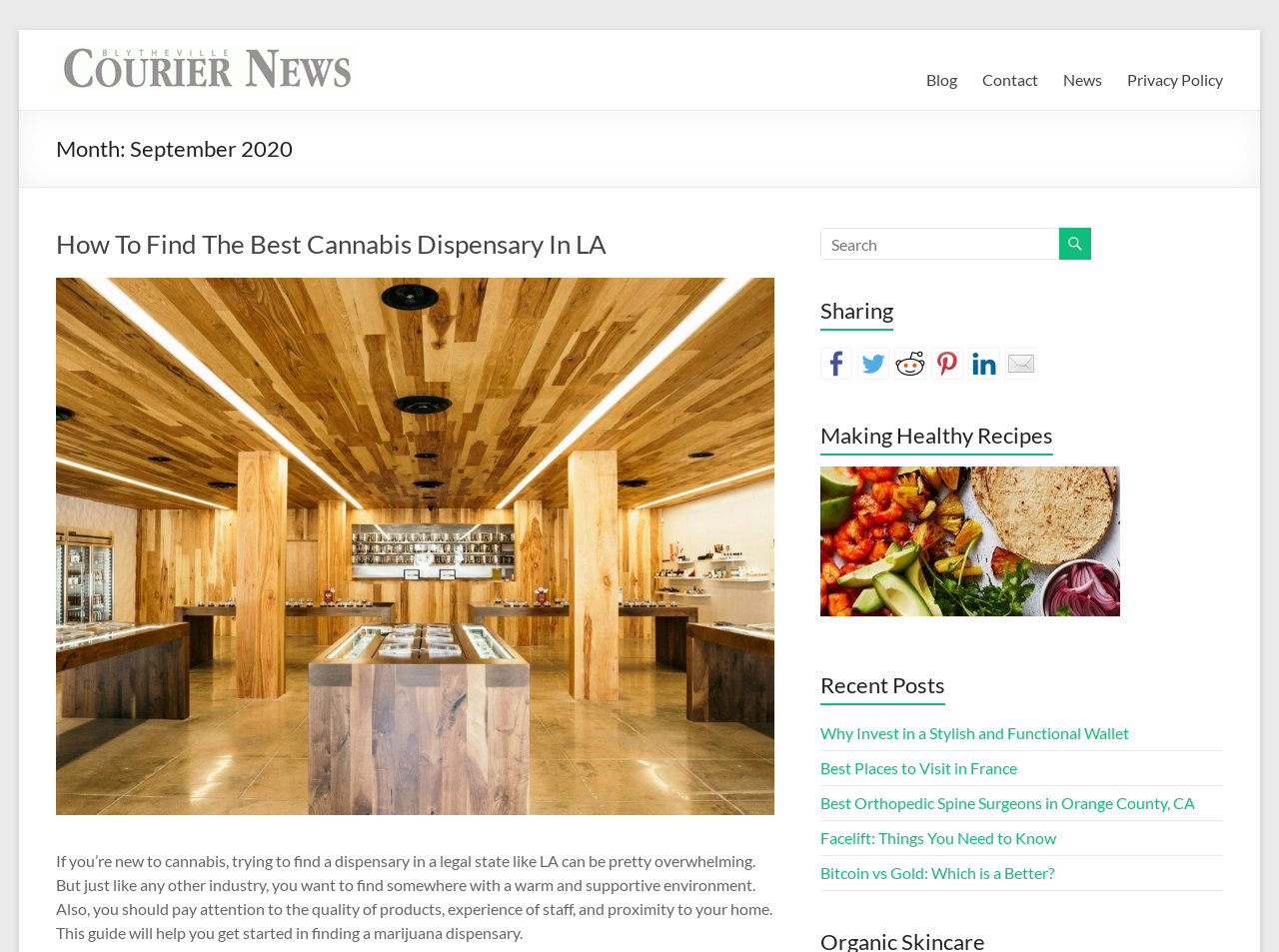What is the purpose of the textbox?
Look at the image and answer the question using a single word or phrase.

Search